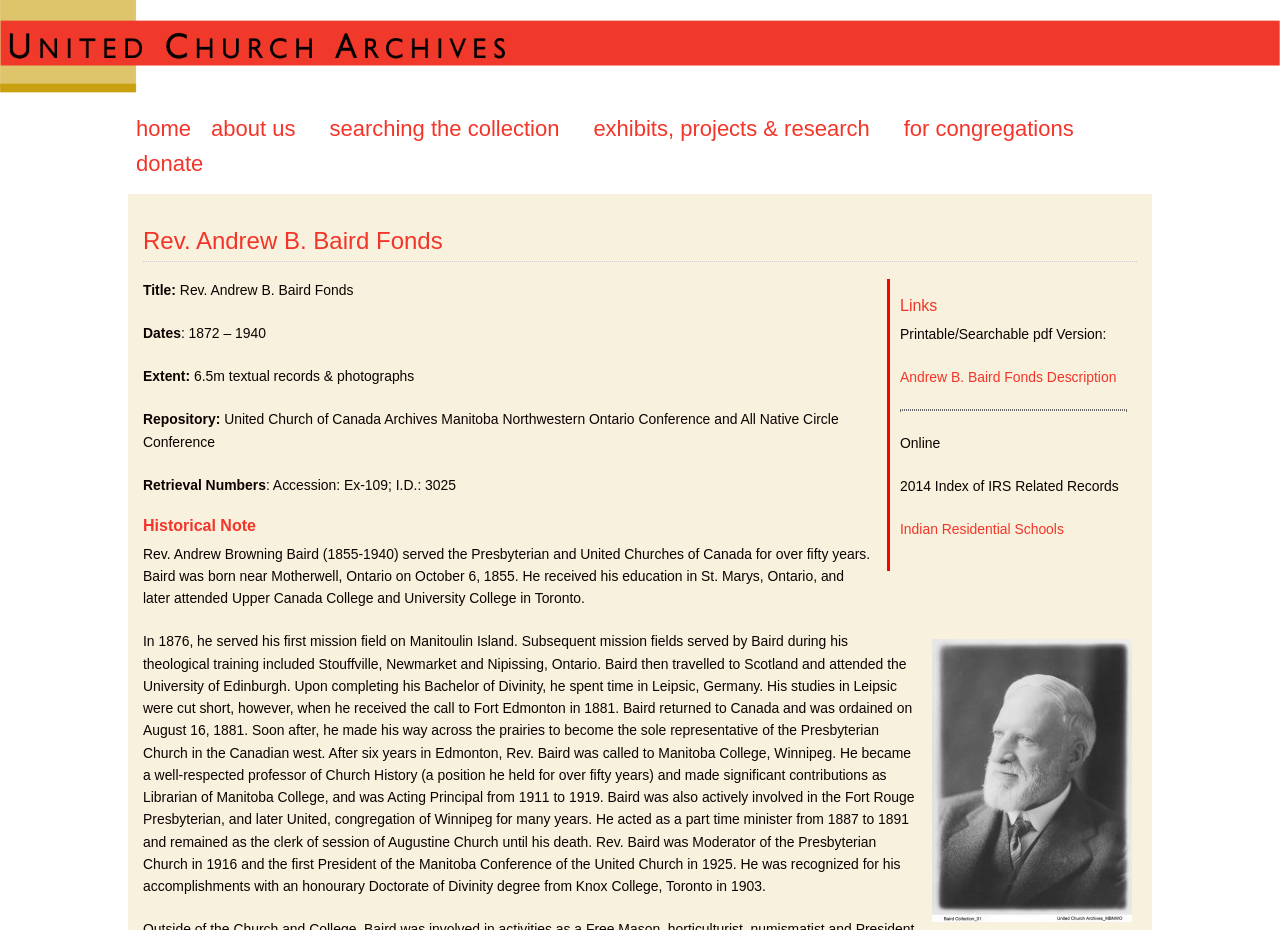Given the description "Indian Residential Schools", determine the bounding box of the corresponding UI element.

[0.703, 0.56, 0.831, 0.577]